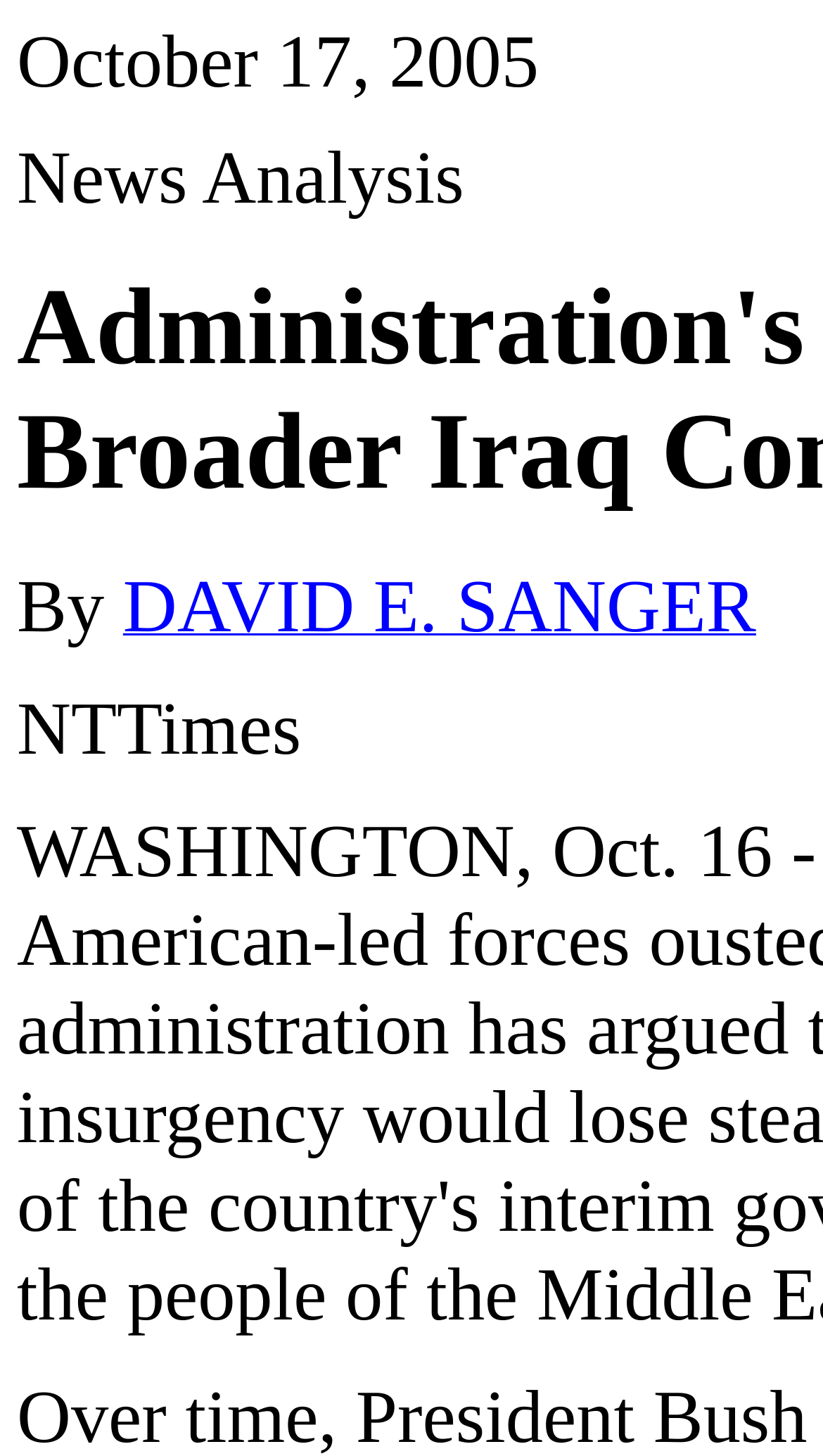Using the given description, provide the bounding box coordinates formatted as (top-left x, top-left y, bottom-right x, bottom-right y), with all values being floating point numbers between 0 and 1. Description: DAVID E. SANGER

[0.149, 0.415, 0.919, 0.439]